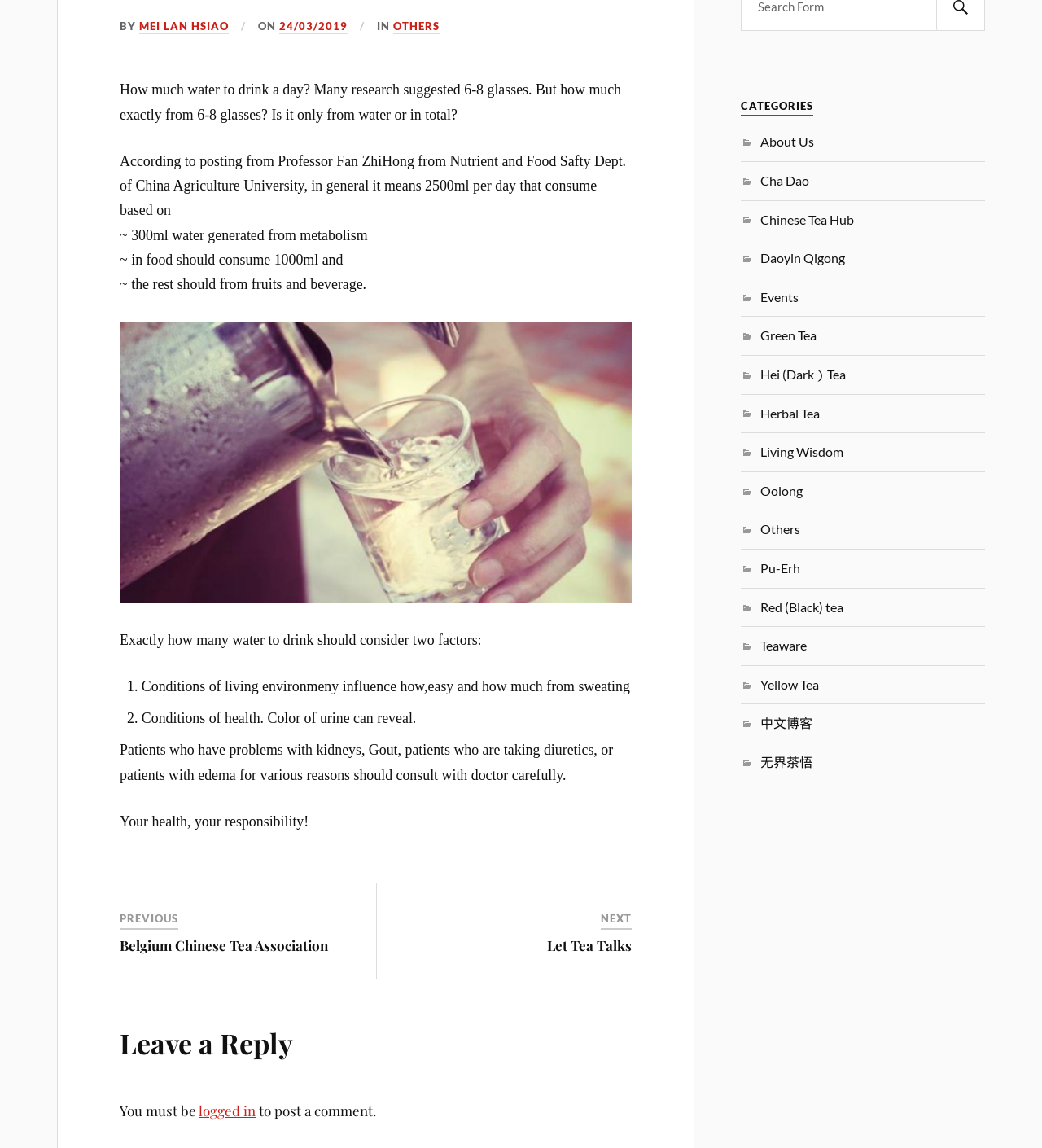Locate the bounding box coordinates for the element described below: "Pu-Erh". The coordinates must be four float values between 0 and 1, formatted as [left, top, right, bottom].

[0.73, 0.488, 0.768, 0.501]